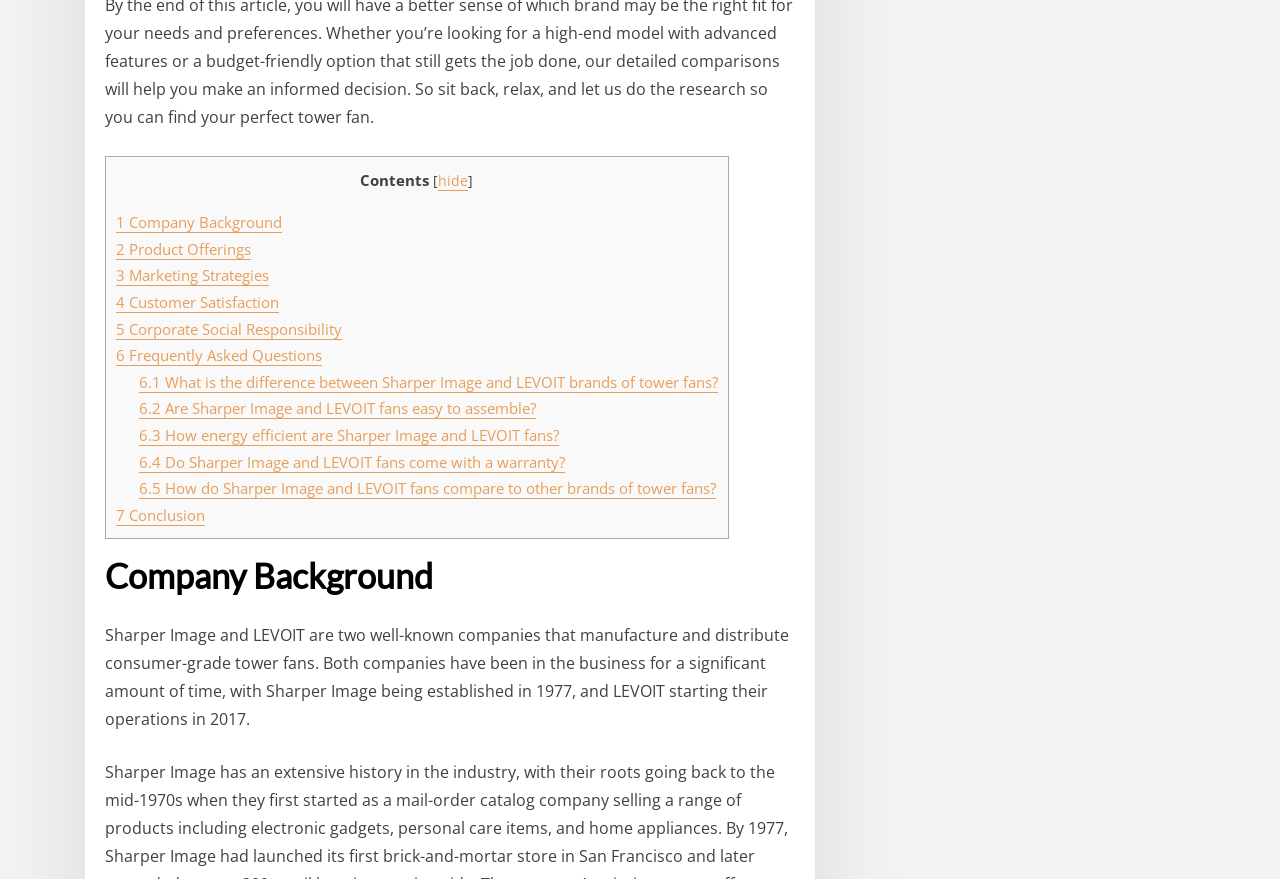Identify the bounding box coordinates of the clickable region necessary to fulfill the following instruction: "Click on '6.1 What is the difference between Sharper Image and LEVOIT brands of tower fans?'". The bounding box coordinates should be four float numbers between 0 and 1, i.e., [left, top, right, bottom].

[0.108, 0.423, 0.561, 0.446]